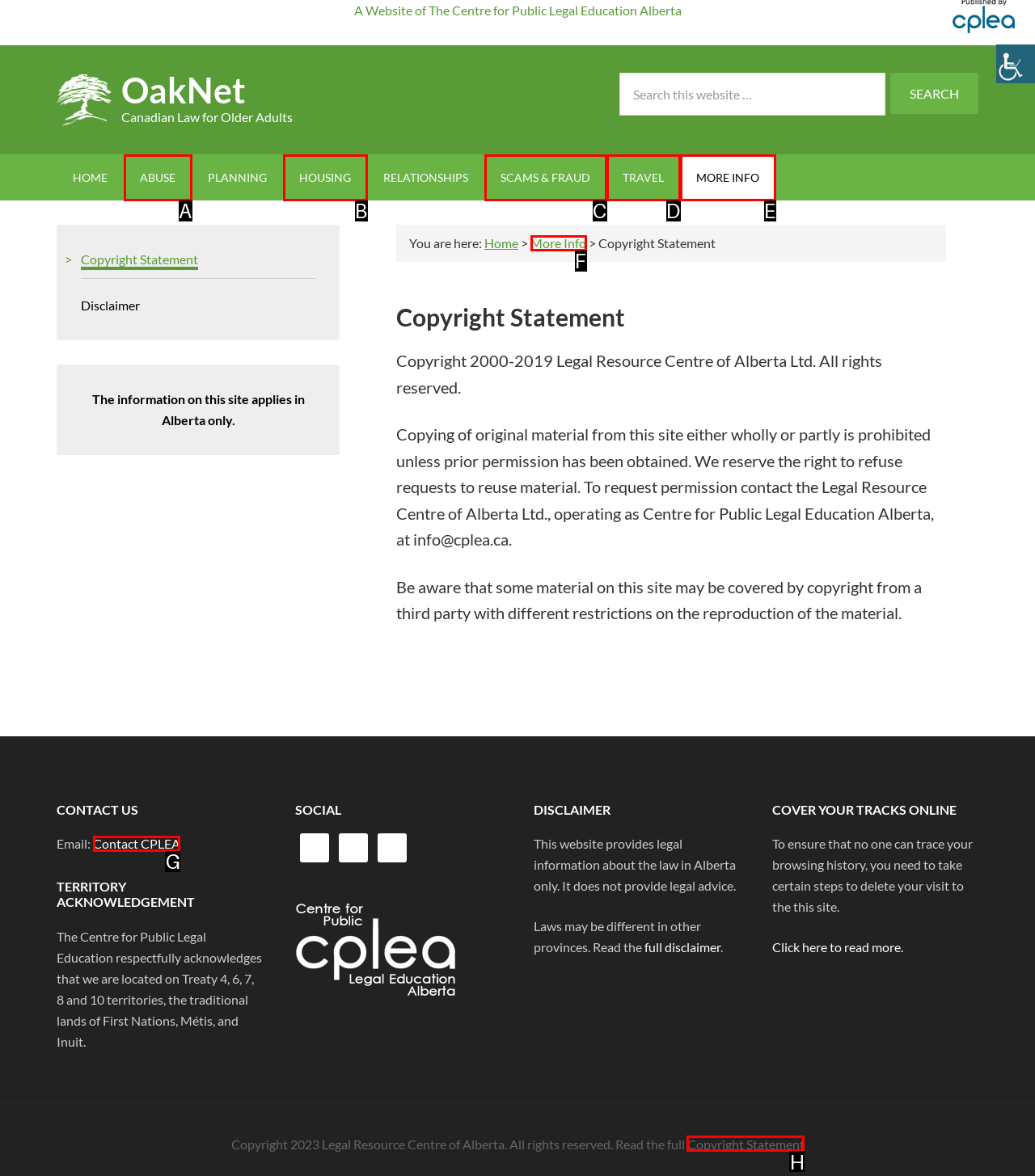Find the HTML element to click in order to complete this task: Contact CPLEA
Answer with the letter of the correct option.

G